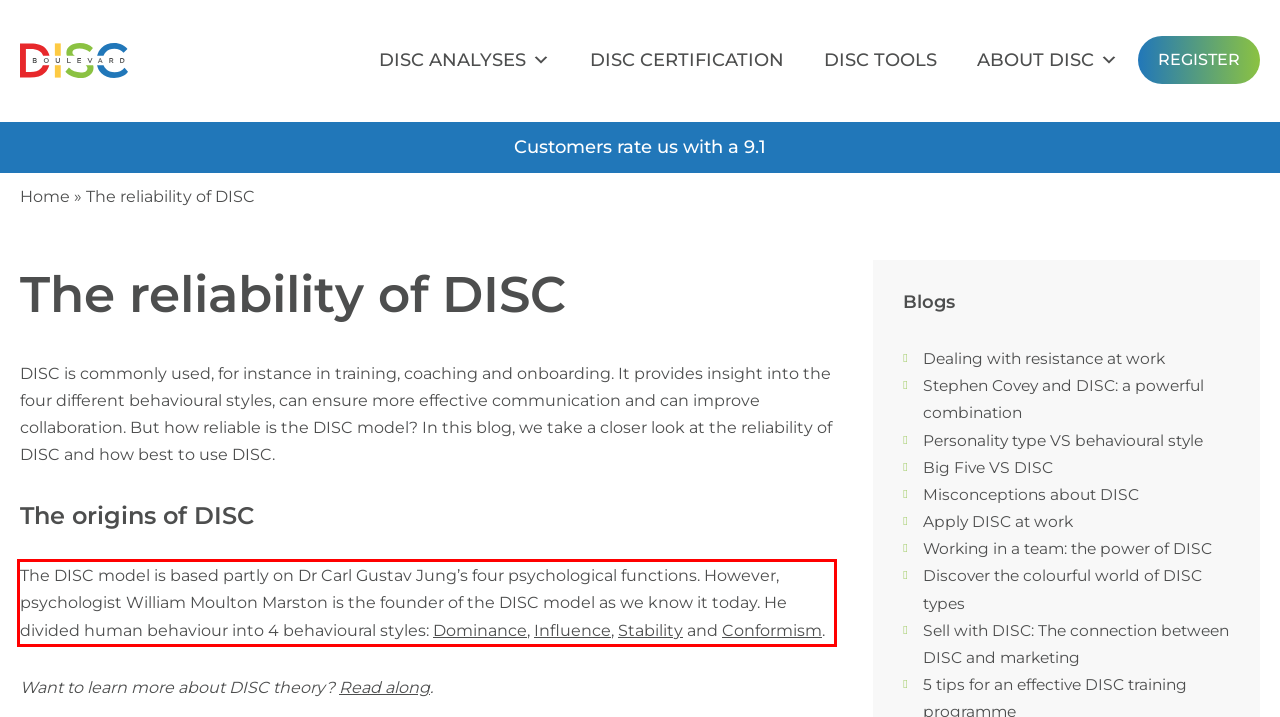Examine the screenshot of the webpage, locate the red bounding box, and perform OCR to extract the text contained within it.

The DISC model is based partly on Dr Carl Gustav Jung’s four psychological functions. However, psychologist William Moulton Marston is the founder of the DISC model as we know it today. He divided human behaviour into 4 behavioural styles: Dominance, Influence, Stability and Conformism.